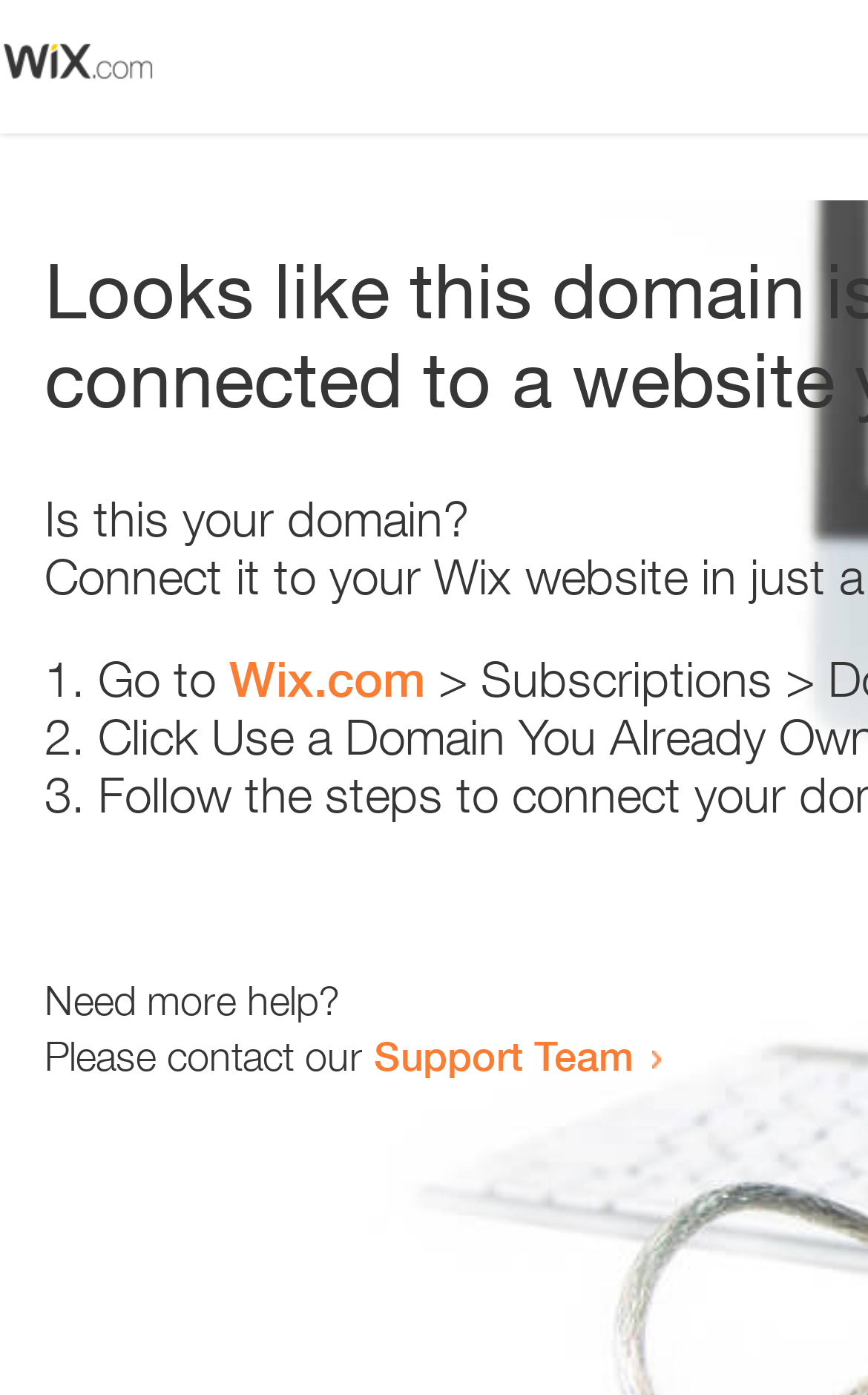How many list markers are present?
Please provide a single word or phrase as your answer based on the screenshot.

3